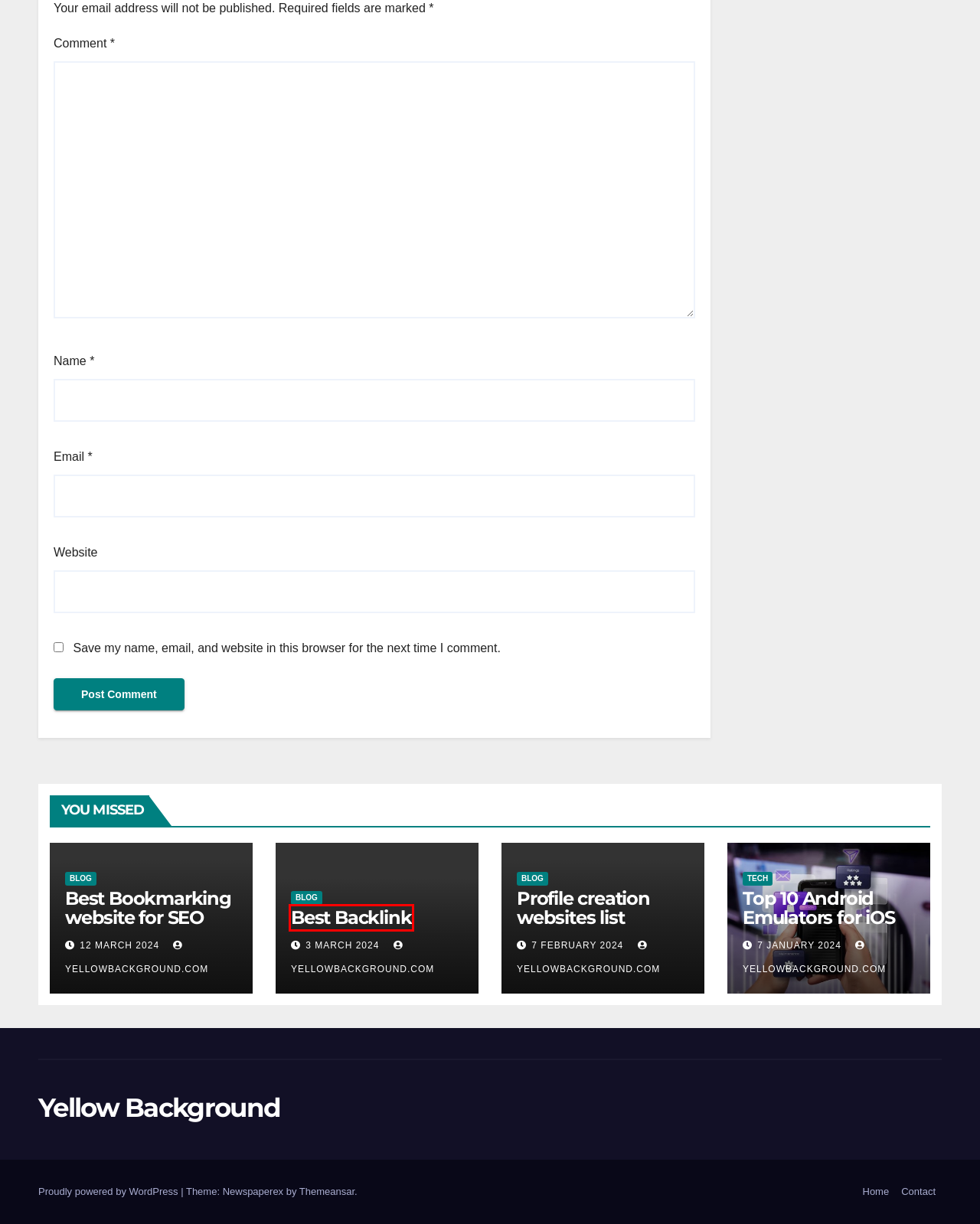Analyze the screenshot of a webpage with a red bounding box and select the webpage description that most accurately describes the new page resulting from clicking the element inside the red box. Here are the candidates:
A. Contact - Yellow Background
B. Music - Yellow Background
C. Blog - Yellow Background
D. Top 10 Android Emulators for iOS
E. Premium & Free WordPress Themes | ThemeAnsar
F. Profile creation websites list - Yellow Background
G. Blog Tool, Publishing Platform, and CMS – WordPress.org English (UK)
H. Best Backlink - Yellow Background

H